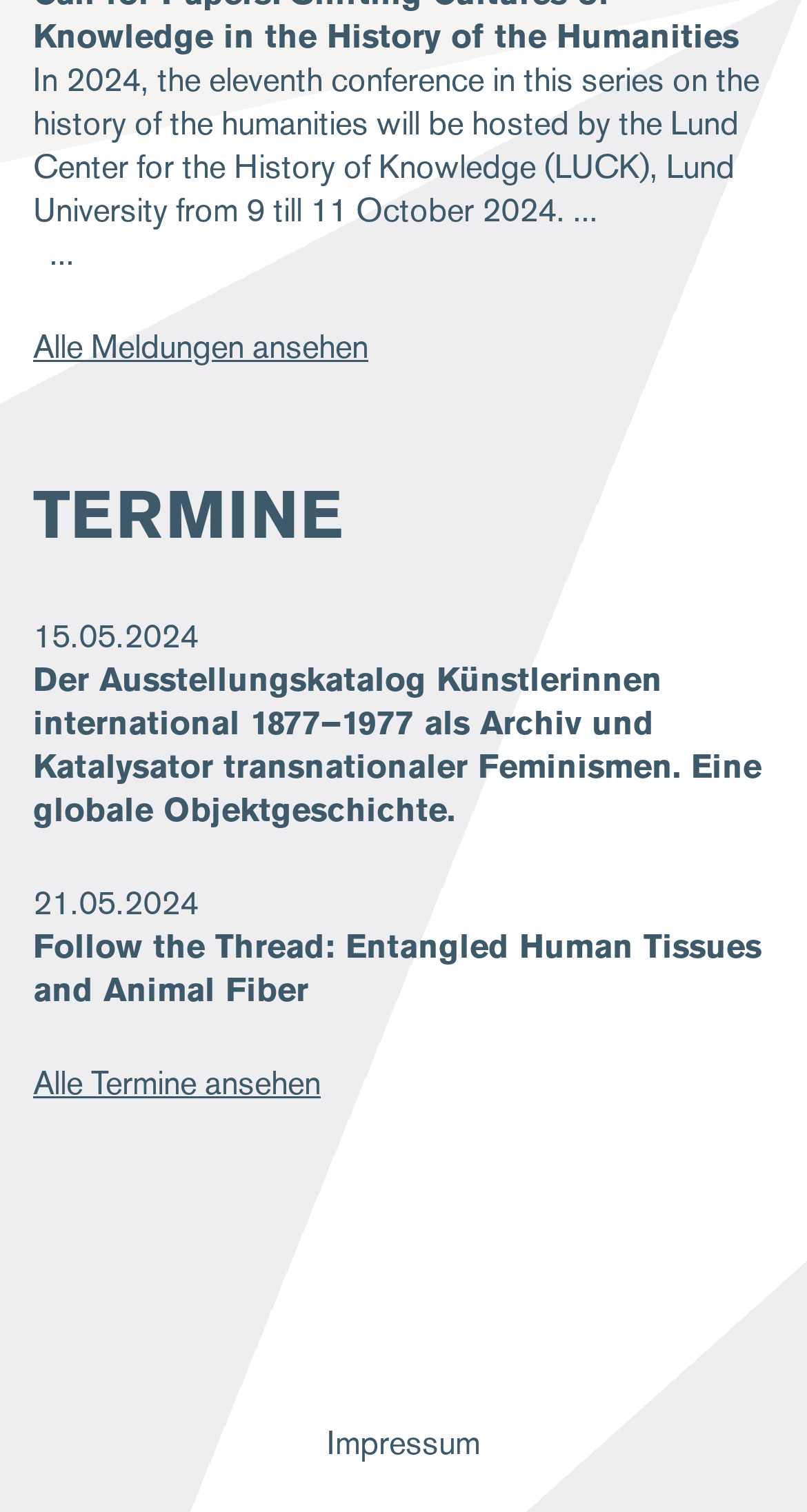Show the bounding box coordinates for the HTML element as described: "Impressum".

[0.405, 0.939, 0.595, 0.968]